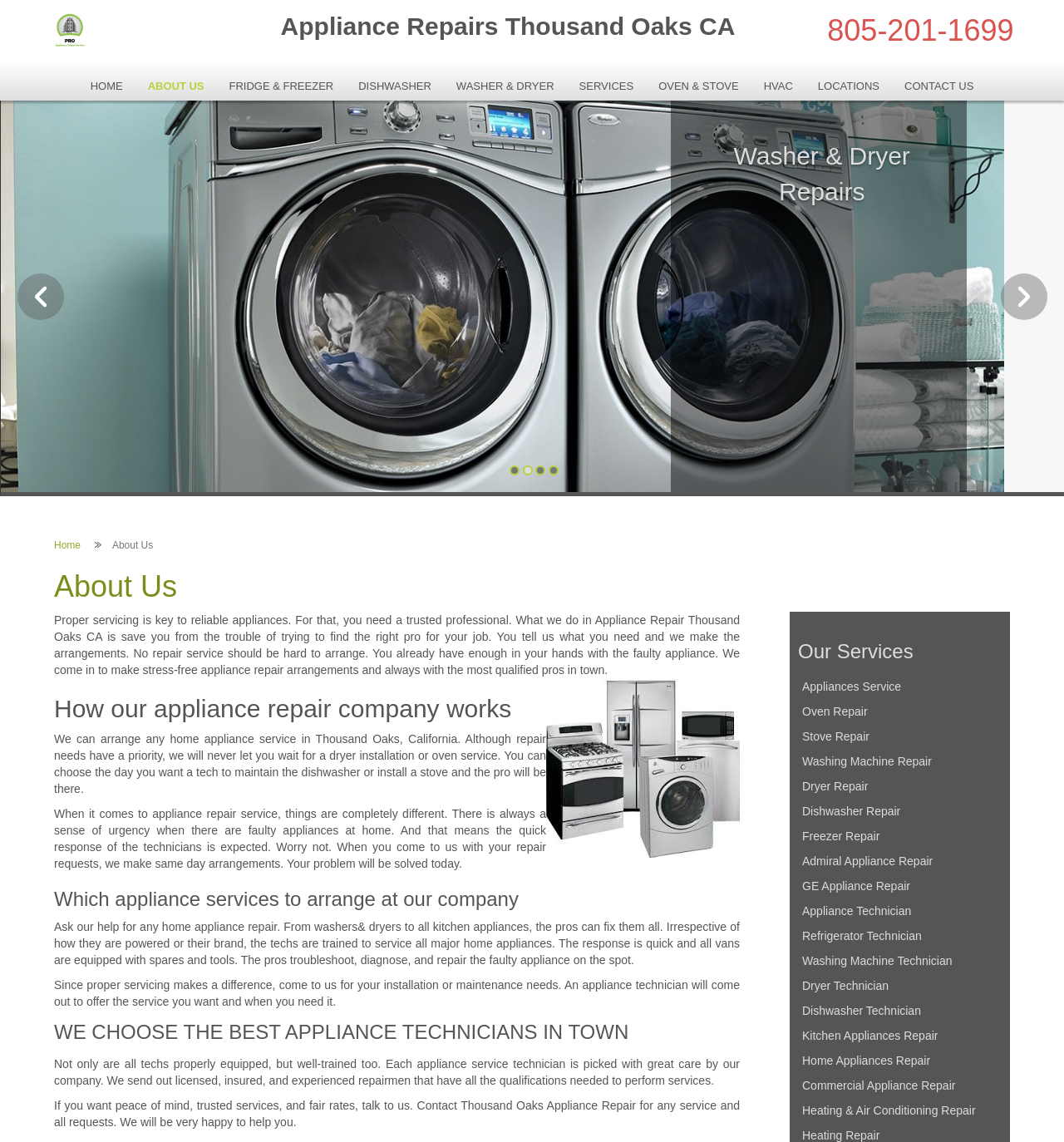Determine the bounding box coordinates of the target area to click to execute the following instruction: "Change product quantity."

None